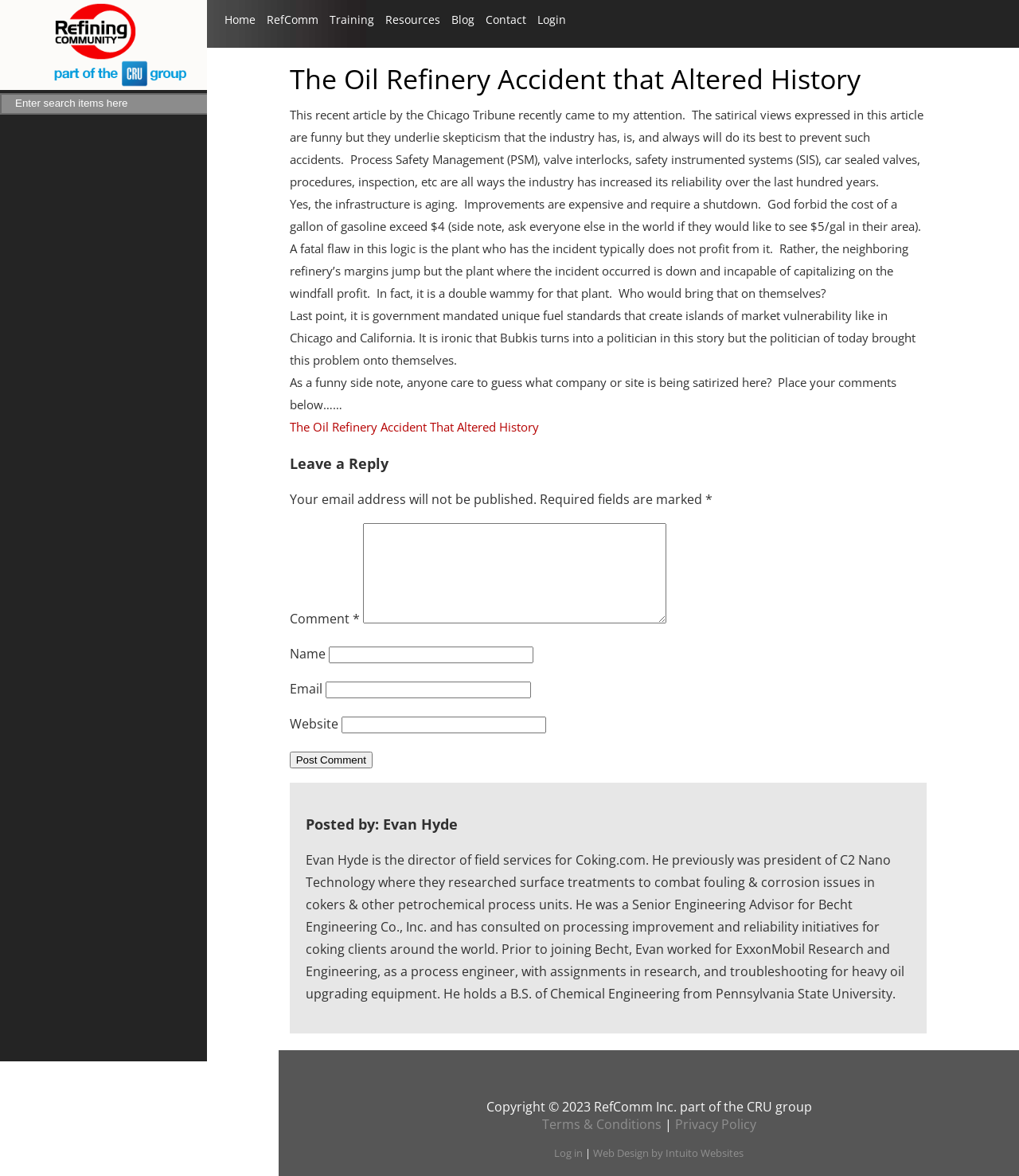What is the copyright information at the bottom of the page?
From the screenshot, provide a brief answer in one word or phrase.

Copyright 2023 RefComm Inc.